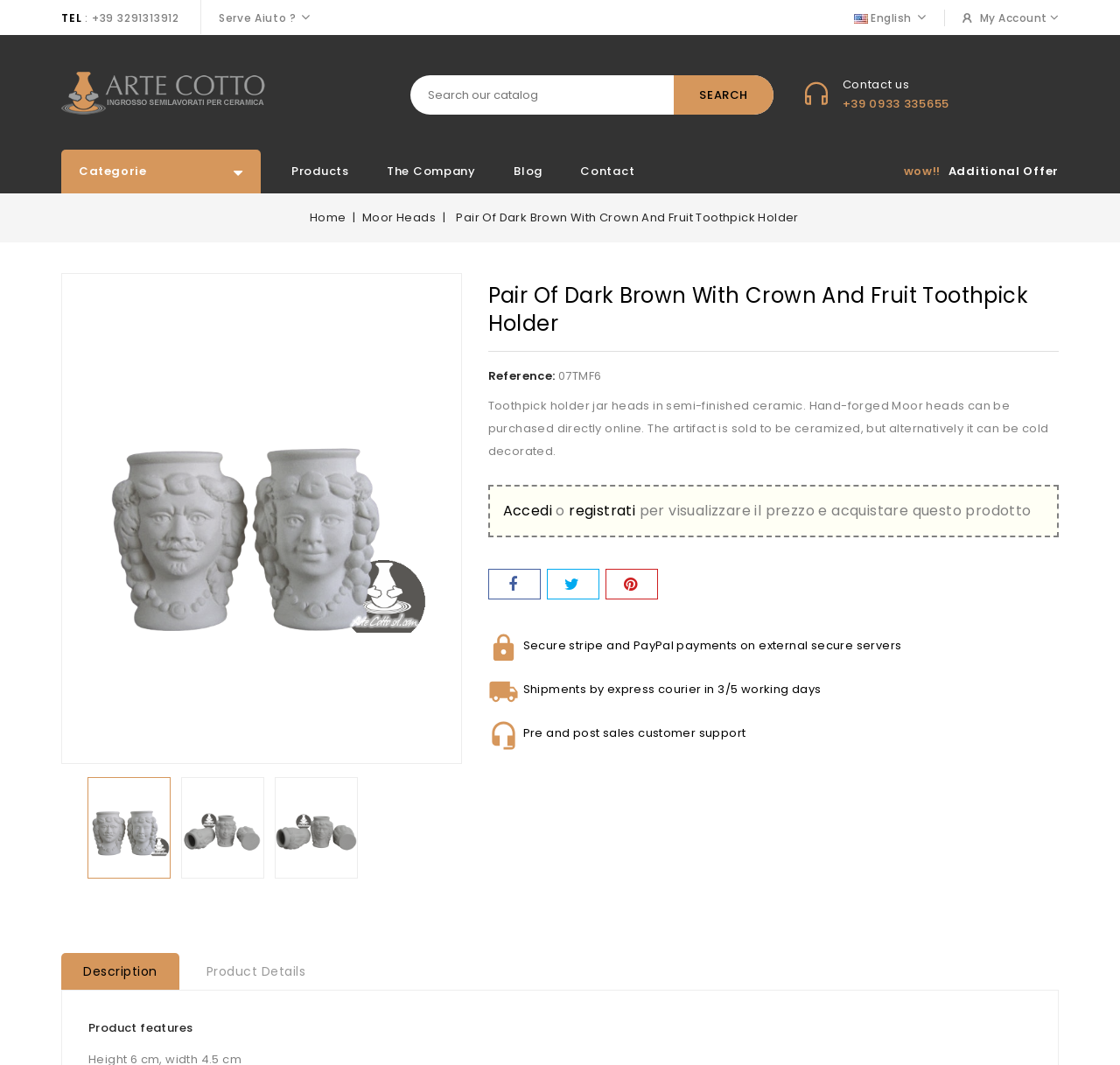Identify the bounding box coordinates for the element you need to click to achieve the following task: "Change language to English". The coordinates must be four float values ranging from 0 to 1, formatted as [left, top, right, bottom].

[0.775, 0.01, 0.816, 0.024]